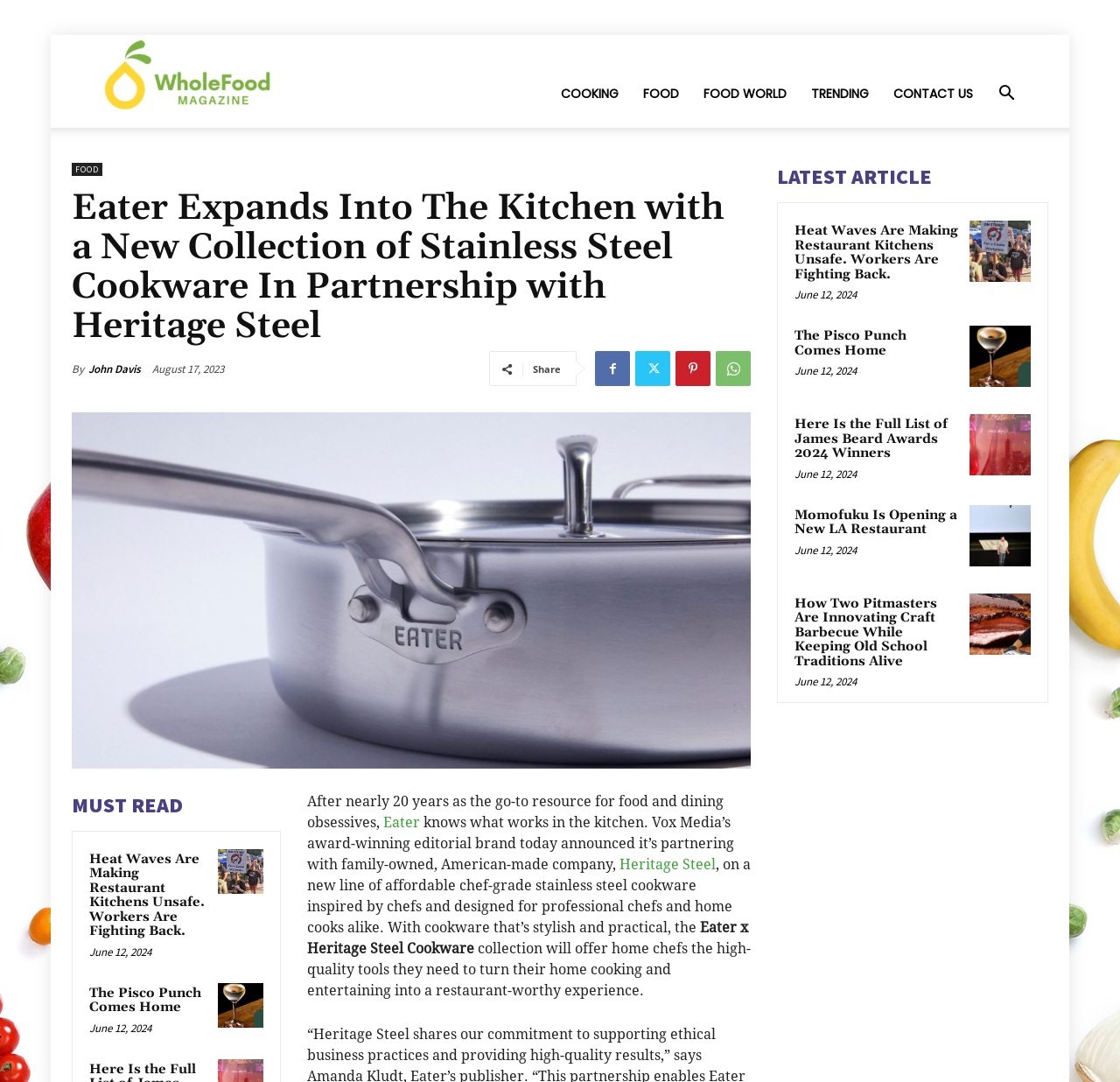Identify the bounding box coordinates for the UI element described as follows: title="The Pisco Punch Comes Home". Use the format (top-left x, top-left y, bottom-right x, bottom-right y) and ensure all values are floating point numbers between 0 and 1.

[0.865, 0.301, 0.92, 0.358]